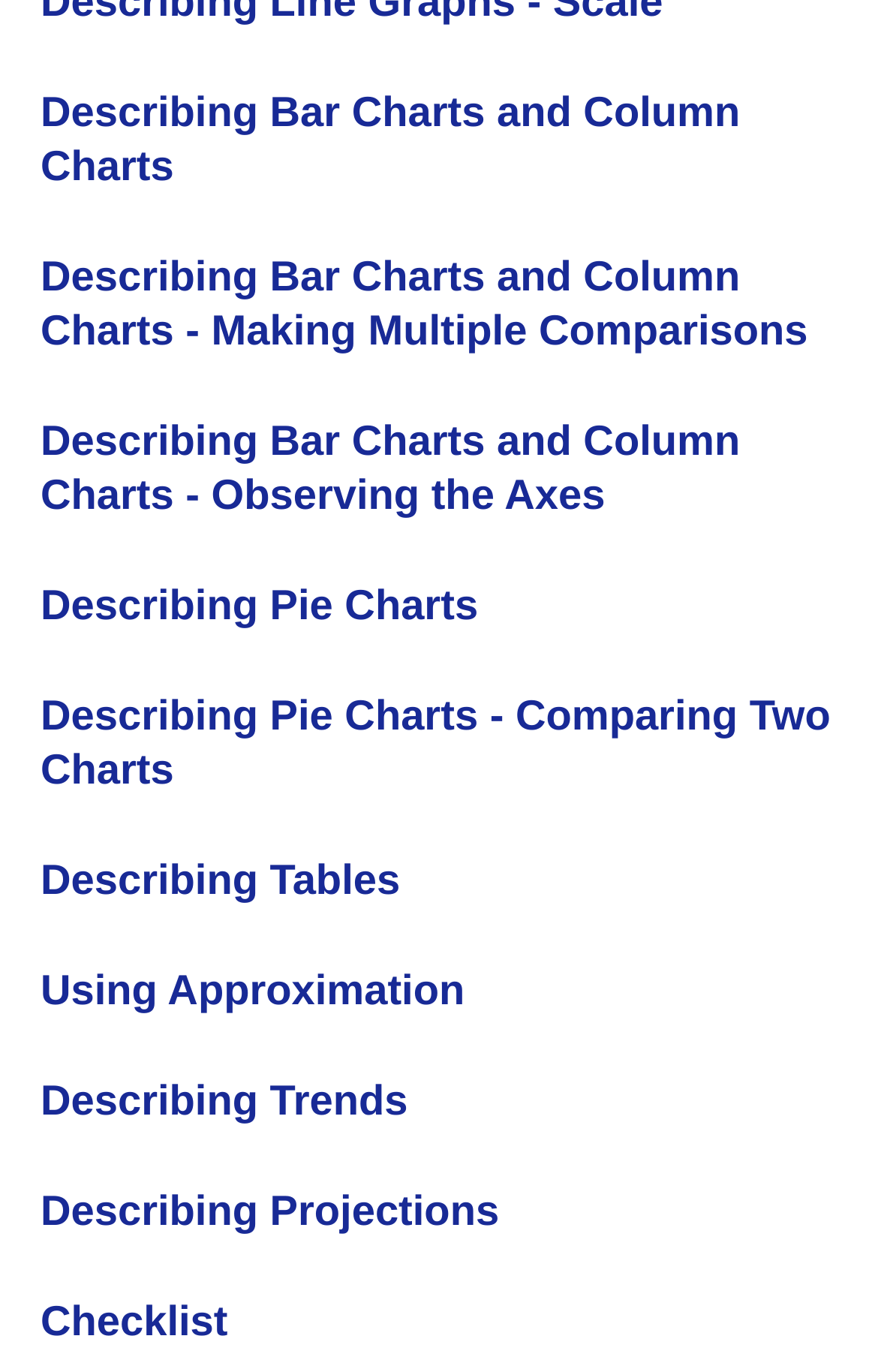Determine the bounding box coordinates of the region that needs to be clicked to achieve the task: "View Describing Bar Charts and Column Charts".

[0.046, 0.064, 0.843, 0.138]